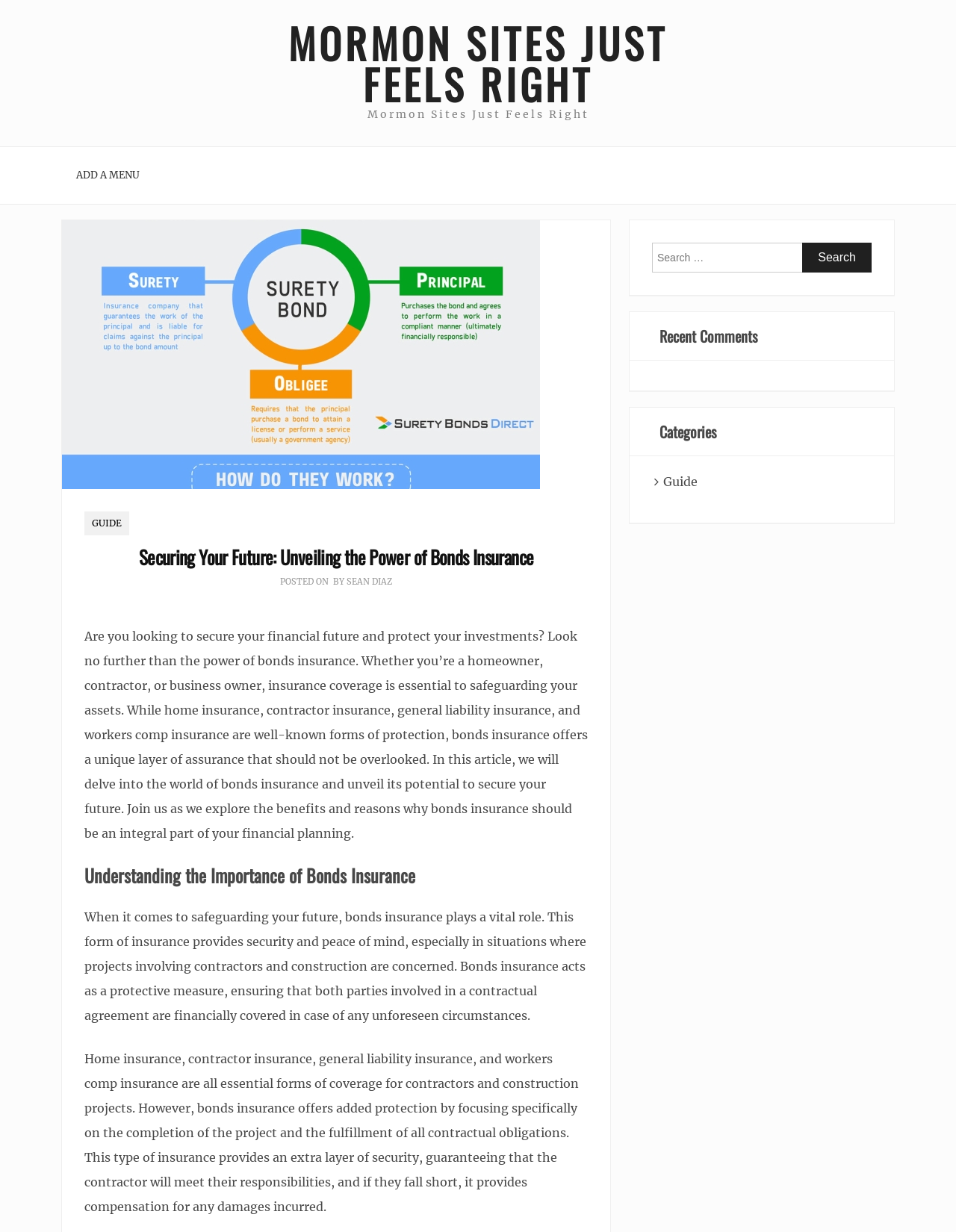Provide the bounding box coordinates of the UI element this sentence describes: "Sean Diaz".

[0.362, 0.467, 0.41, 0.477]